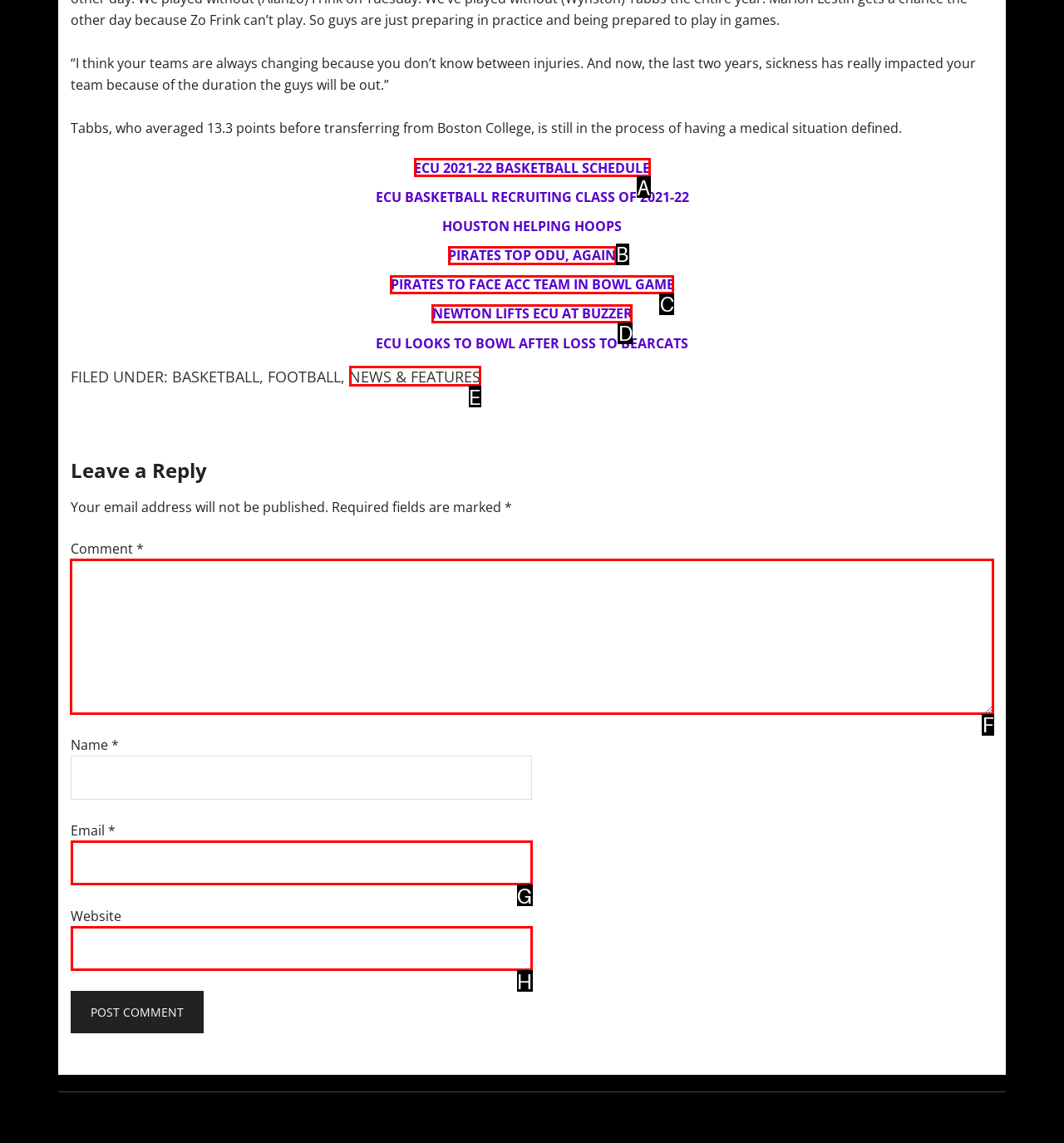Point out which UI element to click to complete this task: Leave a comment
Answer with the letter corresponding to the right option from the available choices.

F